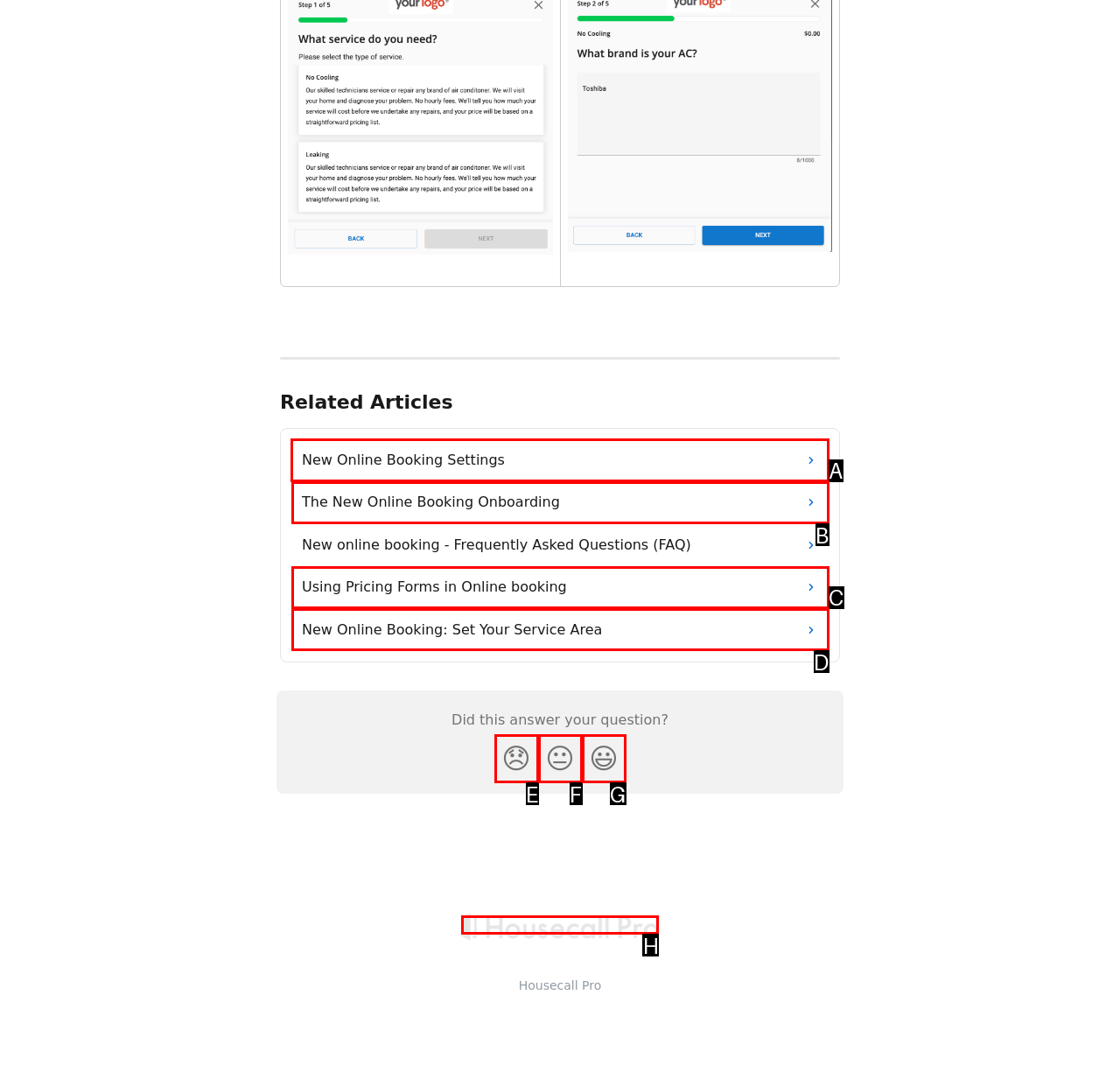Identify the letter of the correct UI element to fulfill the task: Click on 'New Online Booking Settings' from the given options in the screenshot.

A